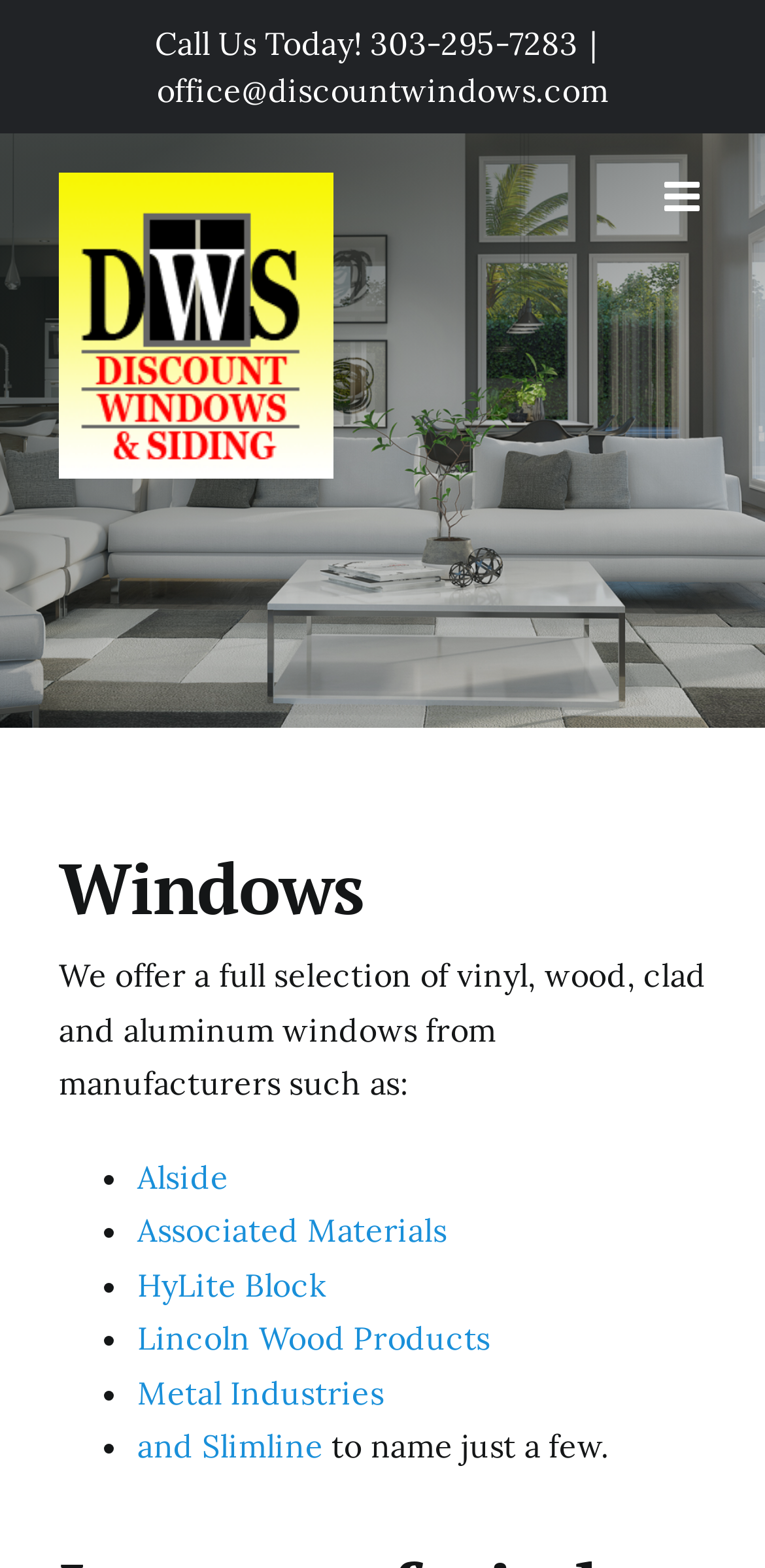Locate the bounding box coordinates of the region to be clicked to comply with the following instruction: "Call the phone number". The coordinates must be four float numbers between 0 and 1, in the form [left, top, right, bottom].

[0.203, 0.015, 0.755, 0.04]